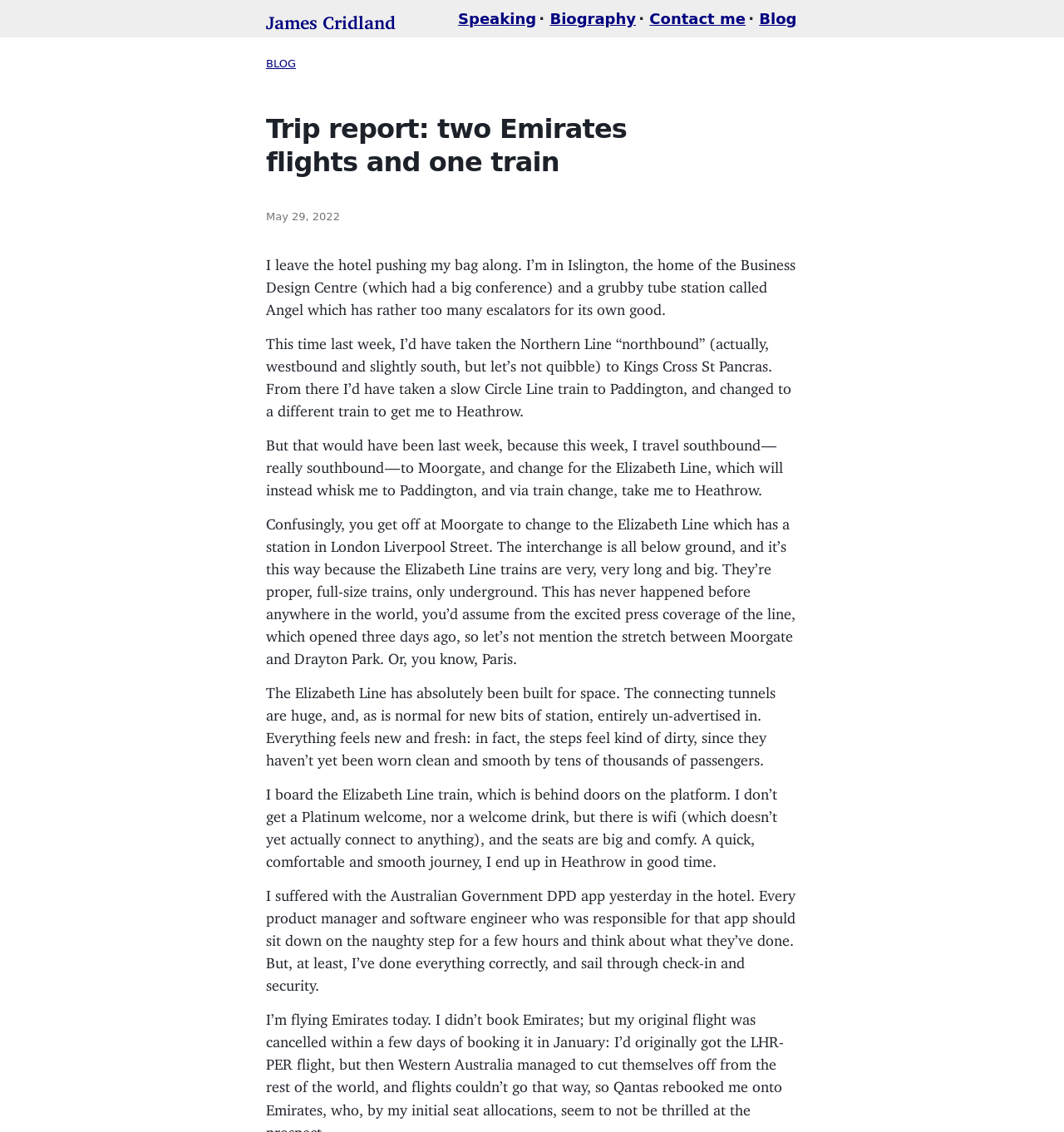Respond concisely with one word or phrase to the following query:
What is the author's name?

James Cridland